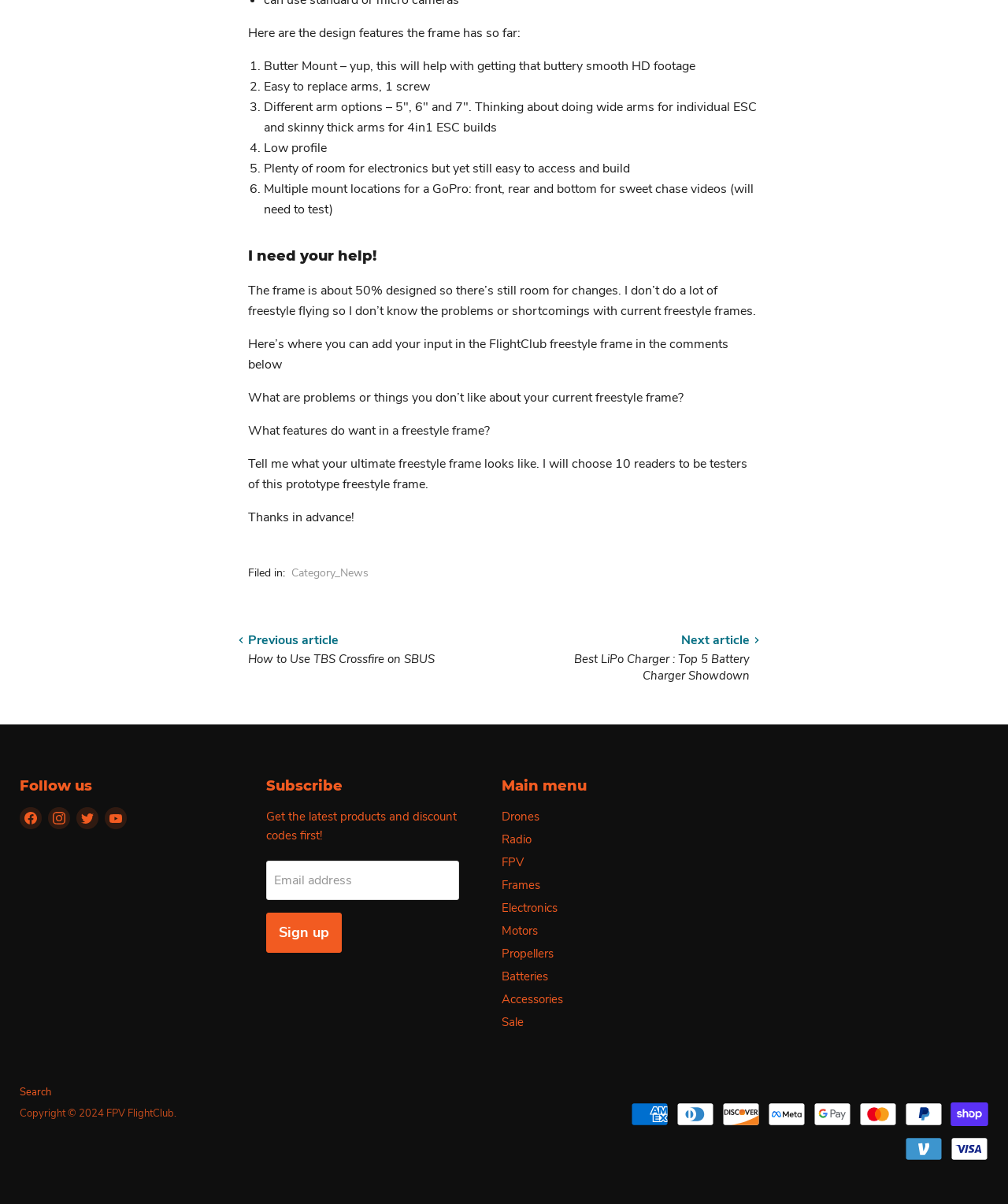Give a one-word or one-phrase response to the question: 
How many readers will be chosen to test the prototype freestyle frame?

10